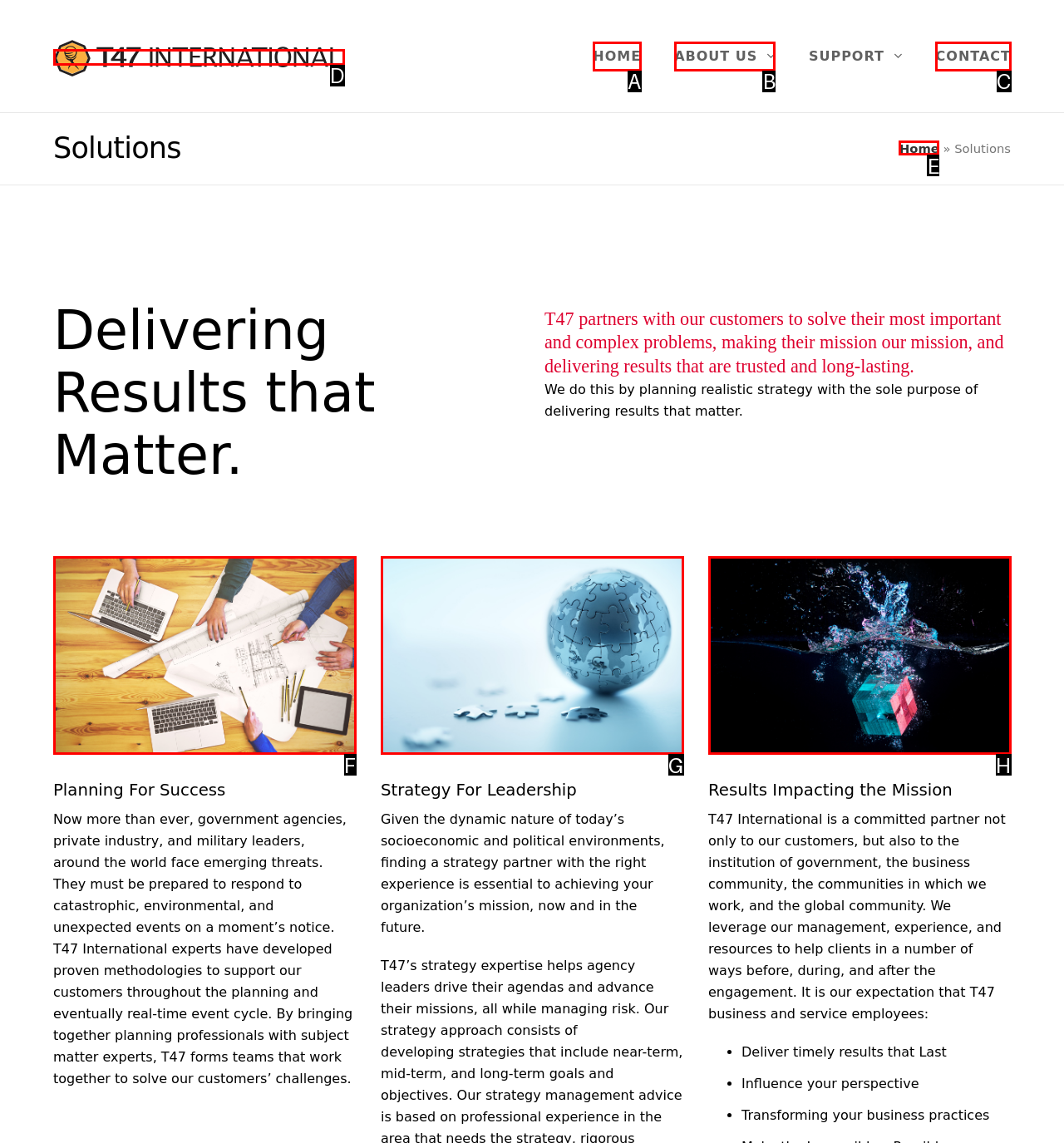Determine which option matches the description: Cannabis Near Me Denver CO. Answer using the letter of the option.

None